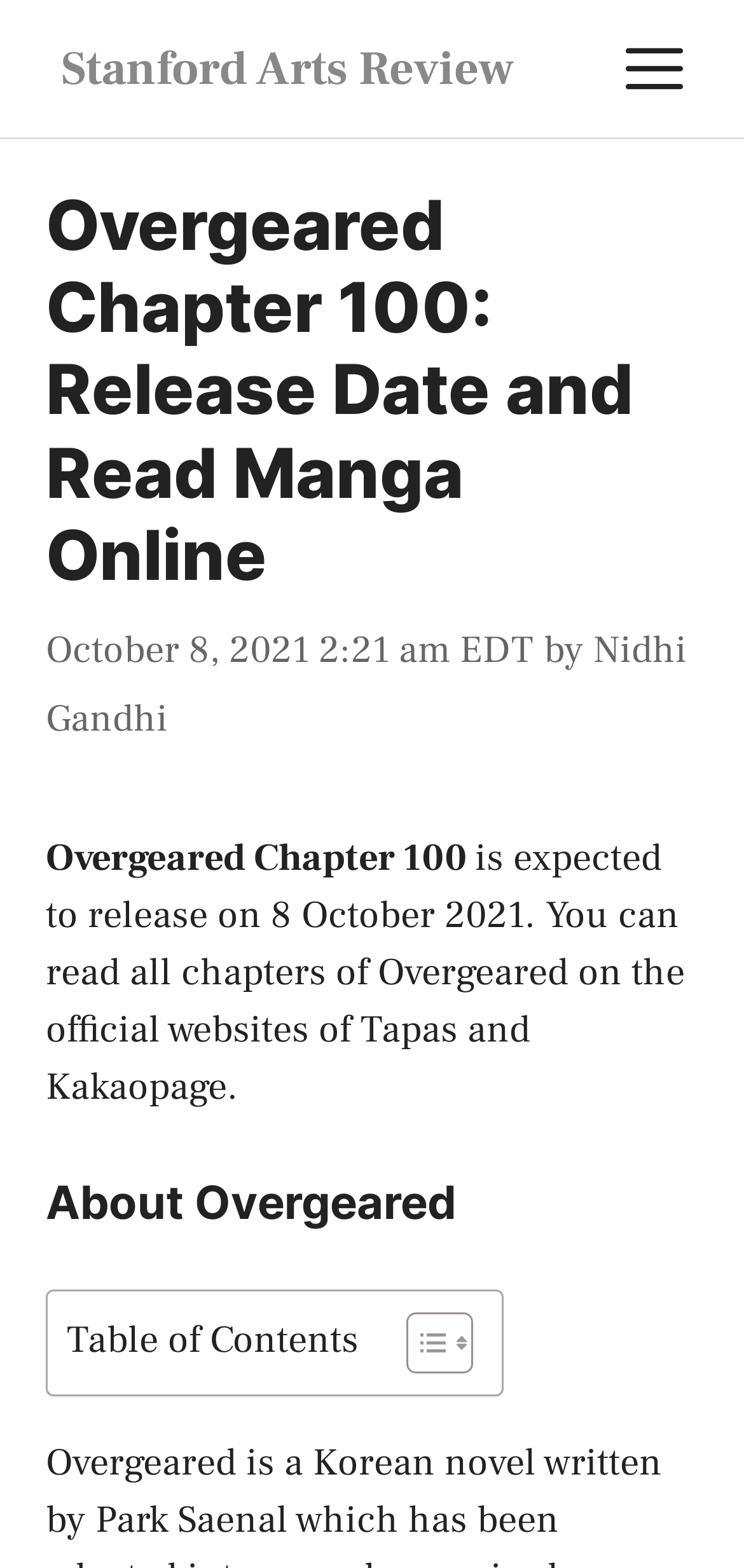Craft a detailed narrative of the webpage's structure and content.

The webpage is about Overgeared Chapter 100, with a focus on its release date and online reading options. At the top, there is a banner with the site's name, accompanied by a link to Stanford Arts Review on the left and a mobile toggle button on the right. Below the banner, there is a header section with the title "Overgeared Chapter 100: Release Date and Read Manga Online" in a large font, followed by the current time and date, "October 8, 2021 2:21 am EDT". 

The author's name, "Nidhi Gandhi", is mentioned next to the time and date. The main content of the page starts with a brief summary, "Overgeared Chapter 100 is expected to release on 8 October 2021. You can read all chapters of Overgeared on the official websites of Tapas and Kakaopage." 

Further down, there is a section titled "About Overgeared", followed by a table of contents with a toggle button on the right. The table of contents has two icons, likely indicating expandable or collapsible sections.